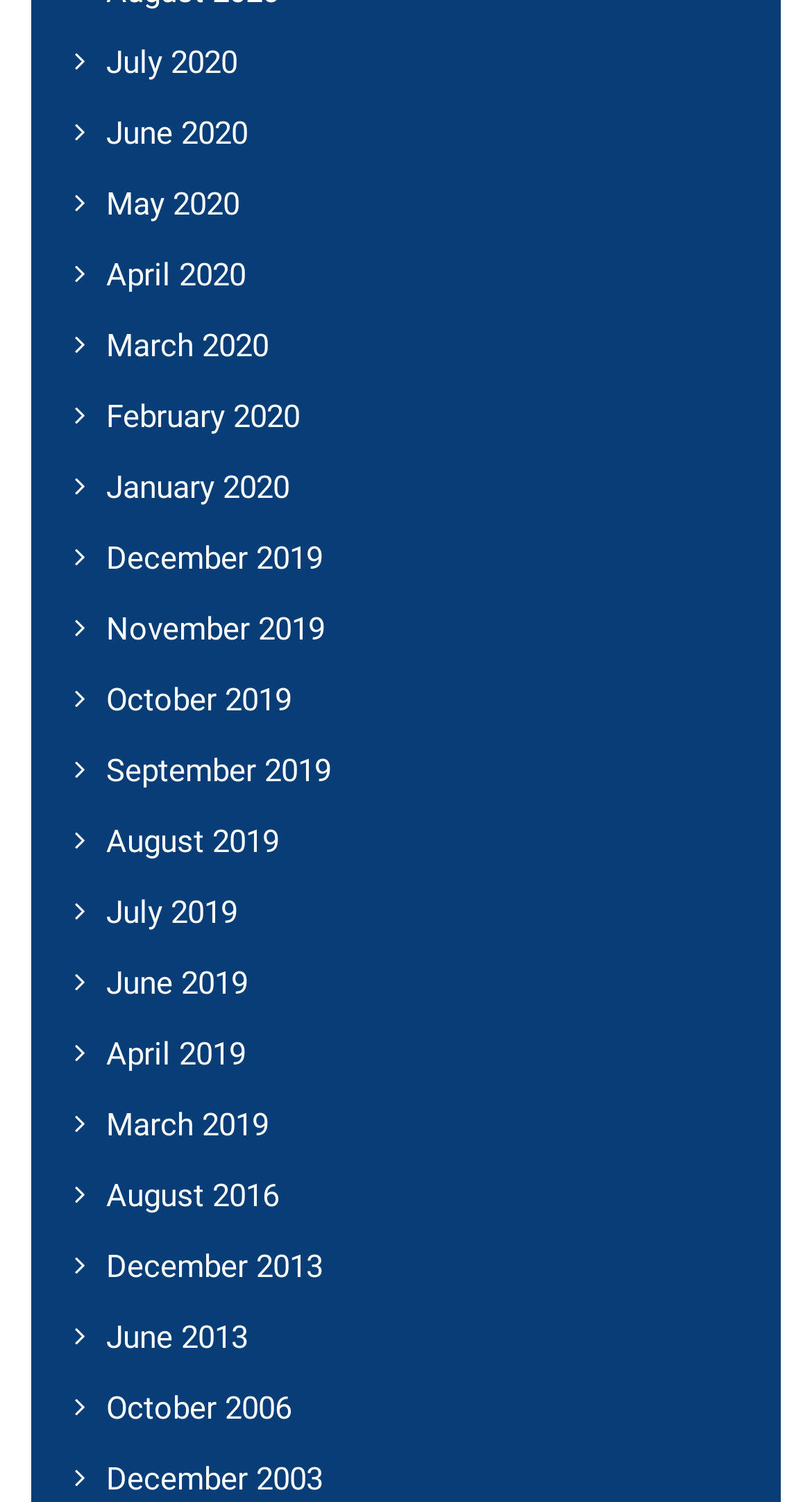How many links are there on the webpage?
Please answer the question with as much detail as possible using the screenshot.

I counted the number of links on the webpage, each represented by a unique bounding box coordinate, and found 24 links.